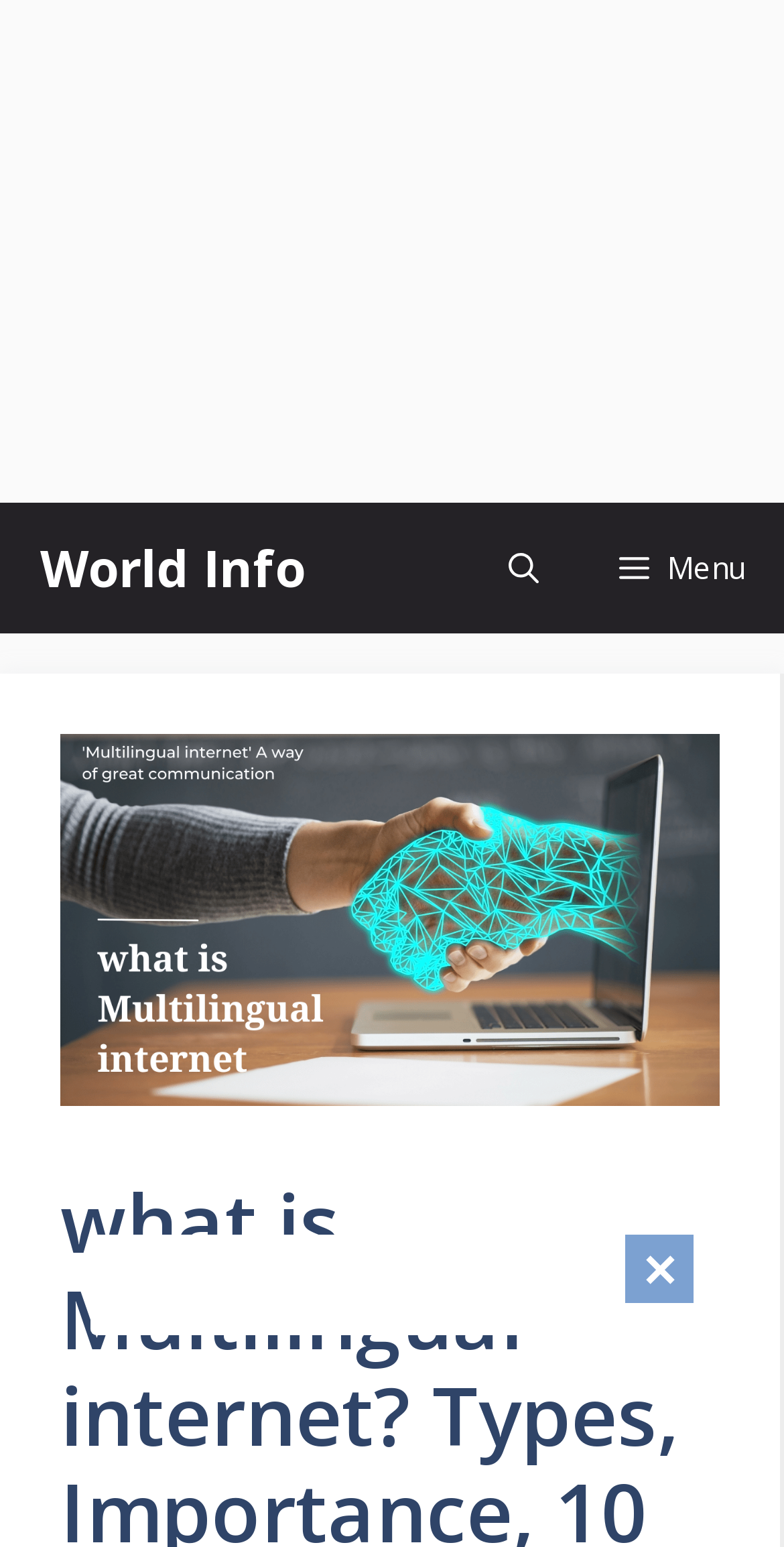Identify and provide the text content of the webpage's primary headline.

what is Multilingual internet? Types, Importance, 10 pros and cons.